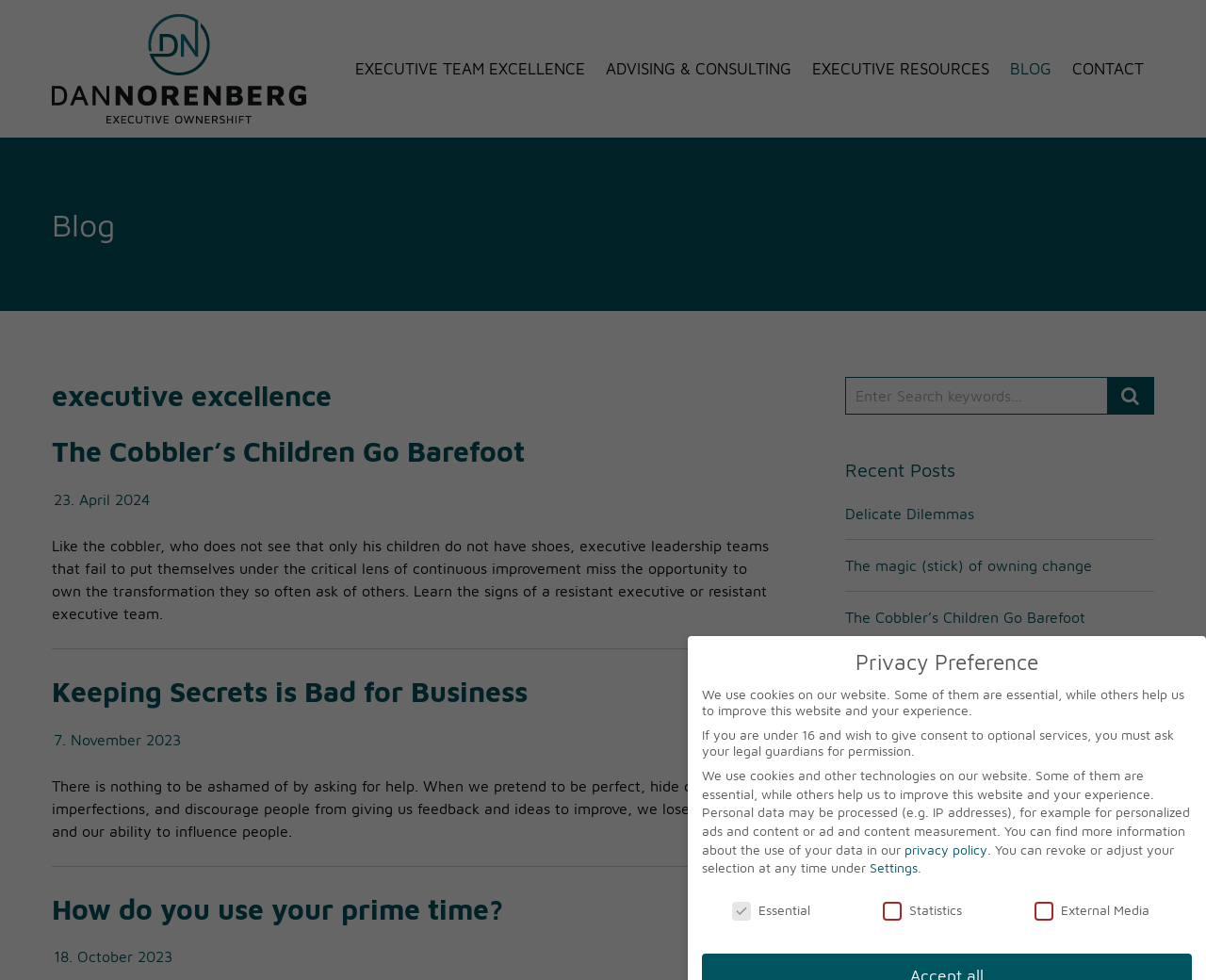What is the purpose of the 'Privacy Preference' section?
Look at the image and provide a detailed response to the question.

The 'Privacy Preference' section is located at the bottom of the webpage and allows users to manage their cookie settings, including essential, statistics, and external media cookies.